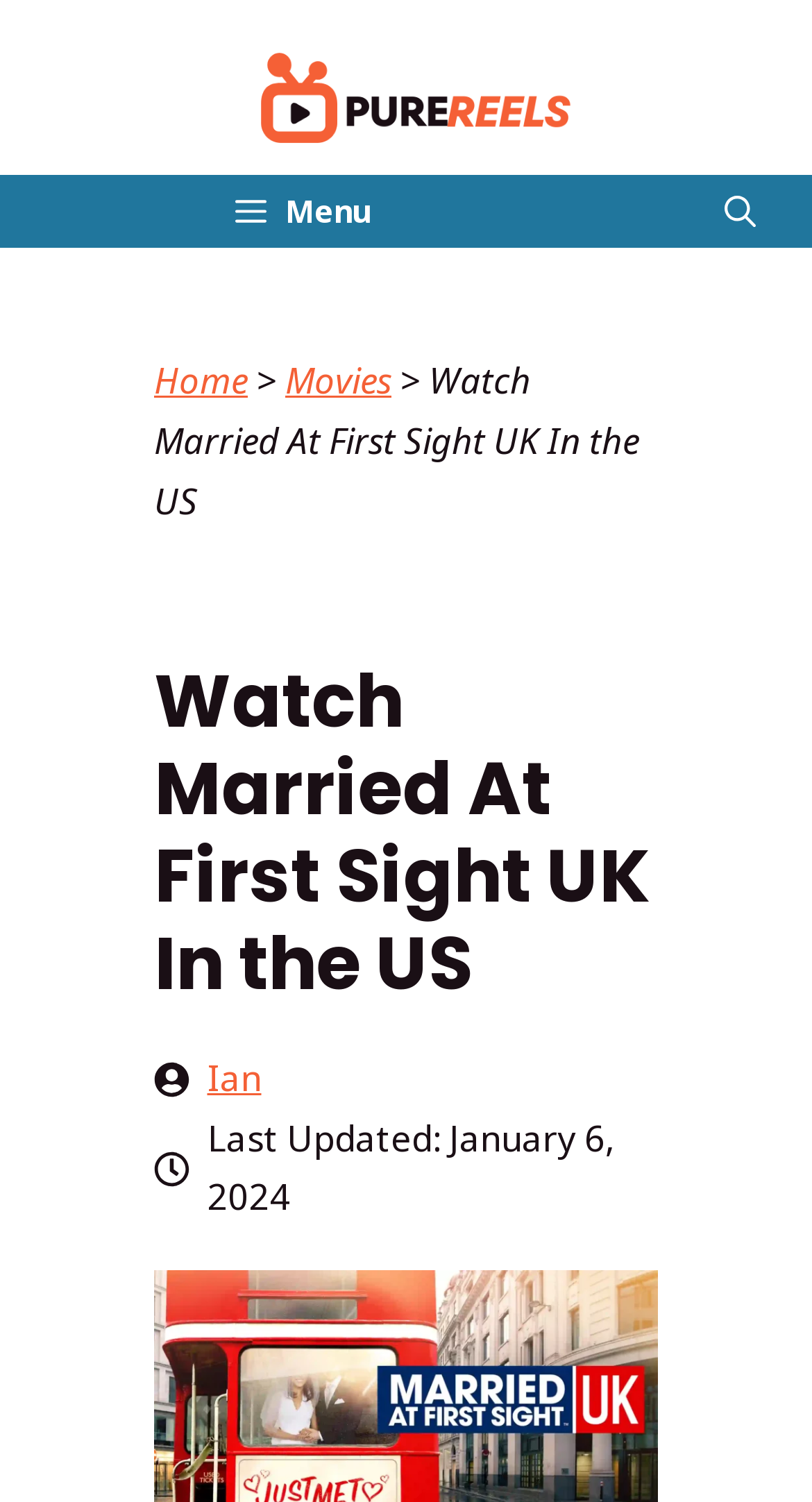What is the name of the website?
Based on the visual content, answer with a single word or a brief phrase.

PureReels